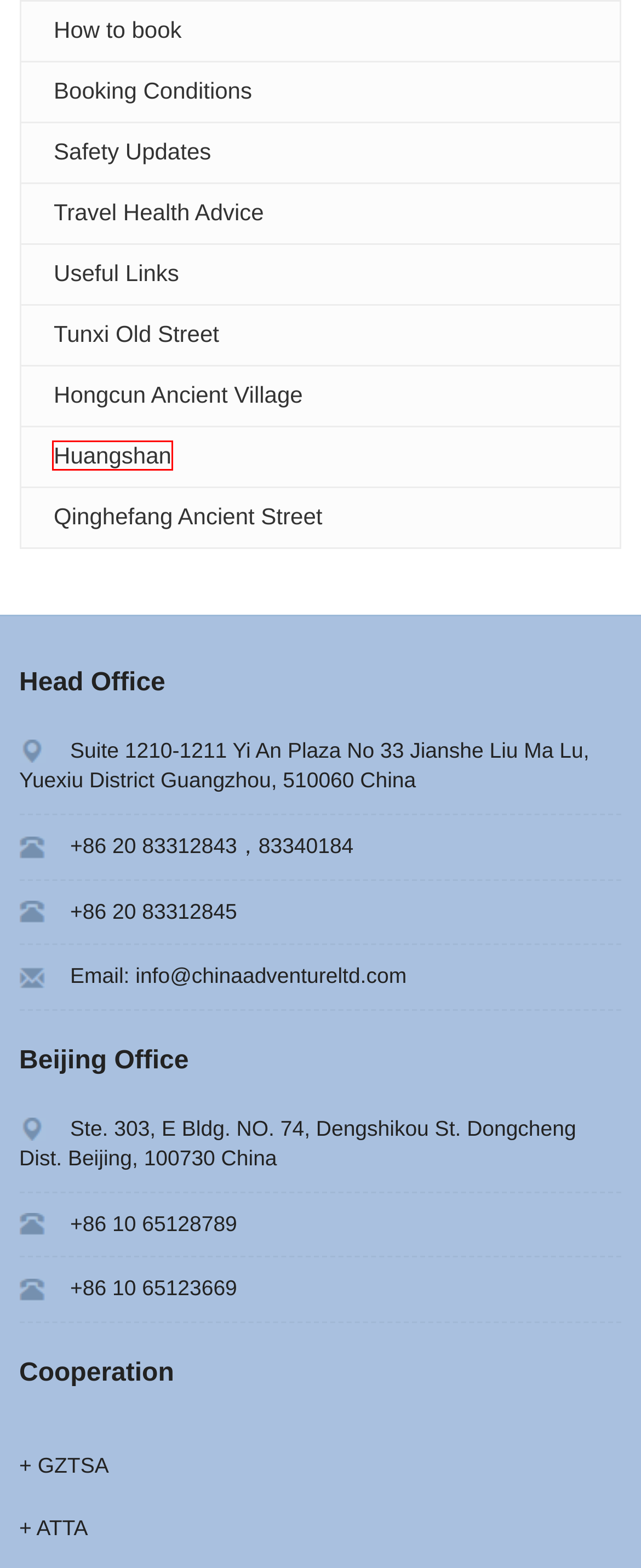You have a screenshot of a webpage with a red bounding box around an element. Choose the best matching webpage description that would appear after clicking the highlighted element. Here are the candidates:
A. Booking Conditions_General Info and Help_Help_Information_ChinaAdvenTureLtd
B. Qinghefang Ancient Street_Eastern China_China by City_Help_Information_ChinaAdvenTureLtd
C. How to book_General Info and Help_Help_Information_ChinaAdvenTureLtd
D. Safety Updates_General Info and Help_Help_Information_ChinaAdvenTureLtd
E. Huangshan_Eastern China_China by City_Help_Information_ChinaAdvenTureLtd
F. Hongcun Ancient Village_Eastern China_China by City_Help_Information_ChinaAdvenTureLtd
G. Tunxi Old Street_Eastern China_China by City_Help_Information_ChinaAdvenTureLtd
H. Travel Health Advice_General Info and Help_Help_Information_ChinaAdvenTureLtd

E